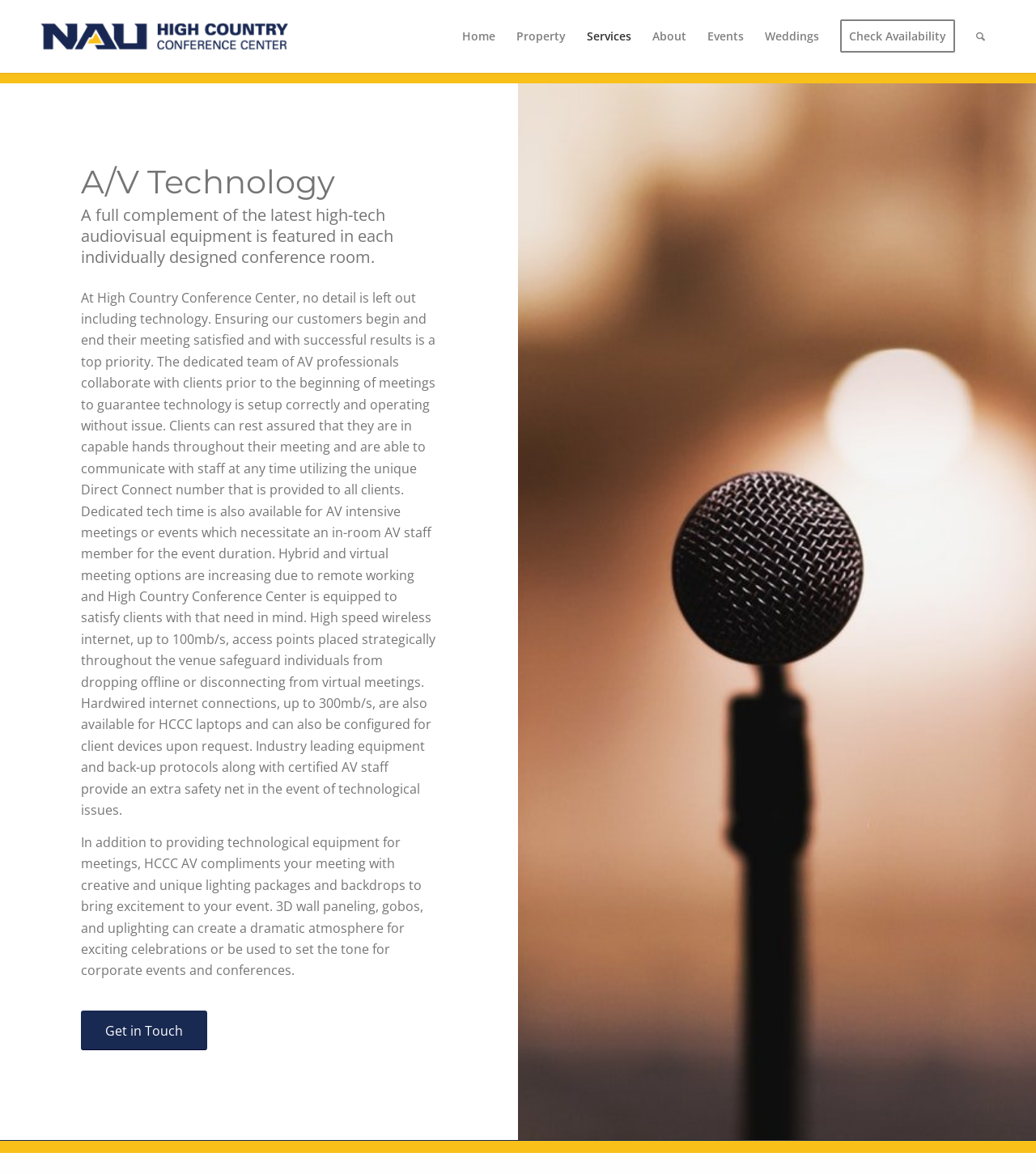Please identify the bounding box coordinates of the region to click in order to complete the given instruction: "Learn about A/V Technology". The coordinates should be four float numbers between 0 and 1, i.e., [left, top, right, bottom].

[0.078, 0.14, 0.422, 0.17]